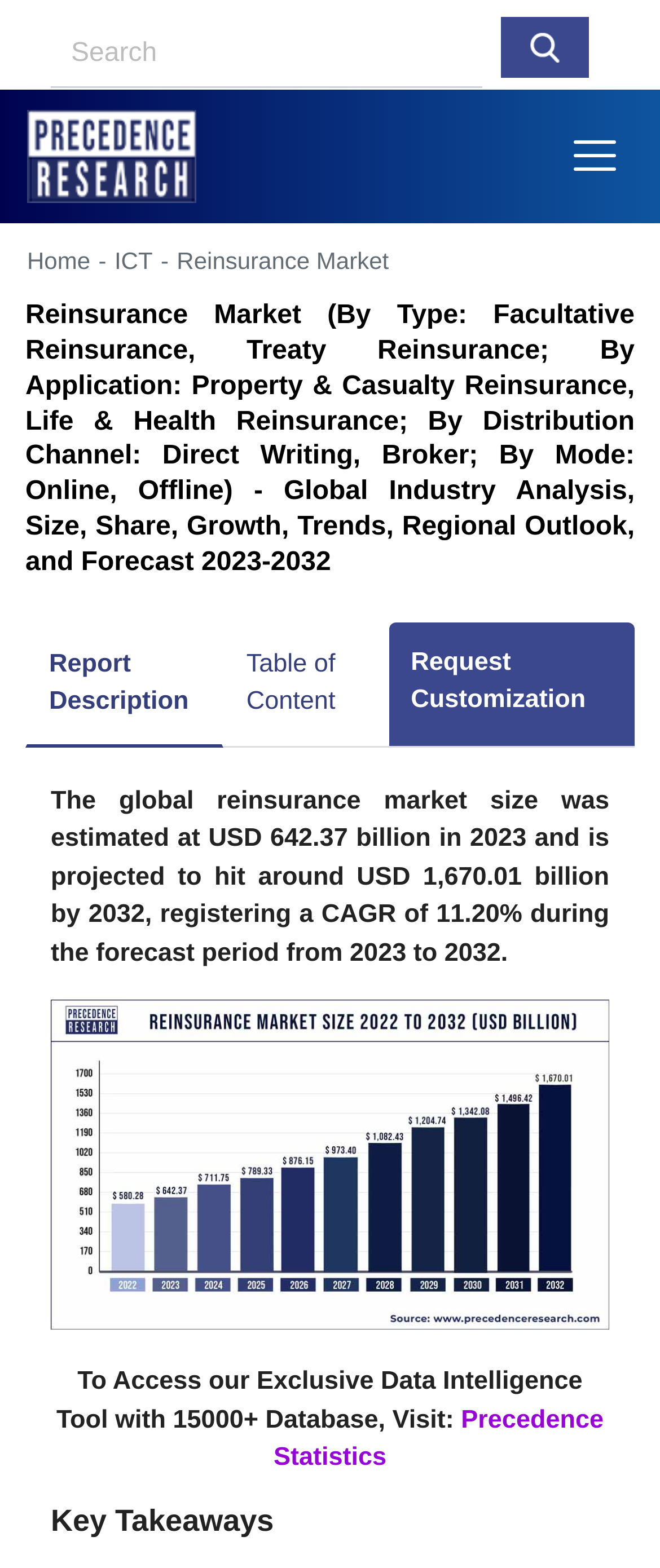Answer succinctly with a single word or phrase:
What is the name of the company that provides the report?

Precedence Research